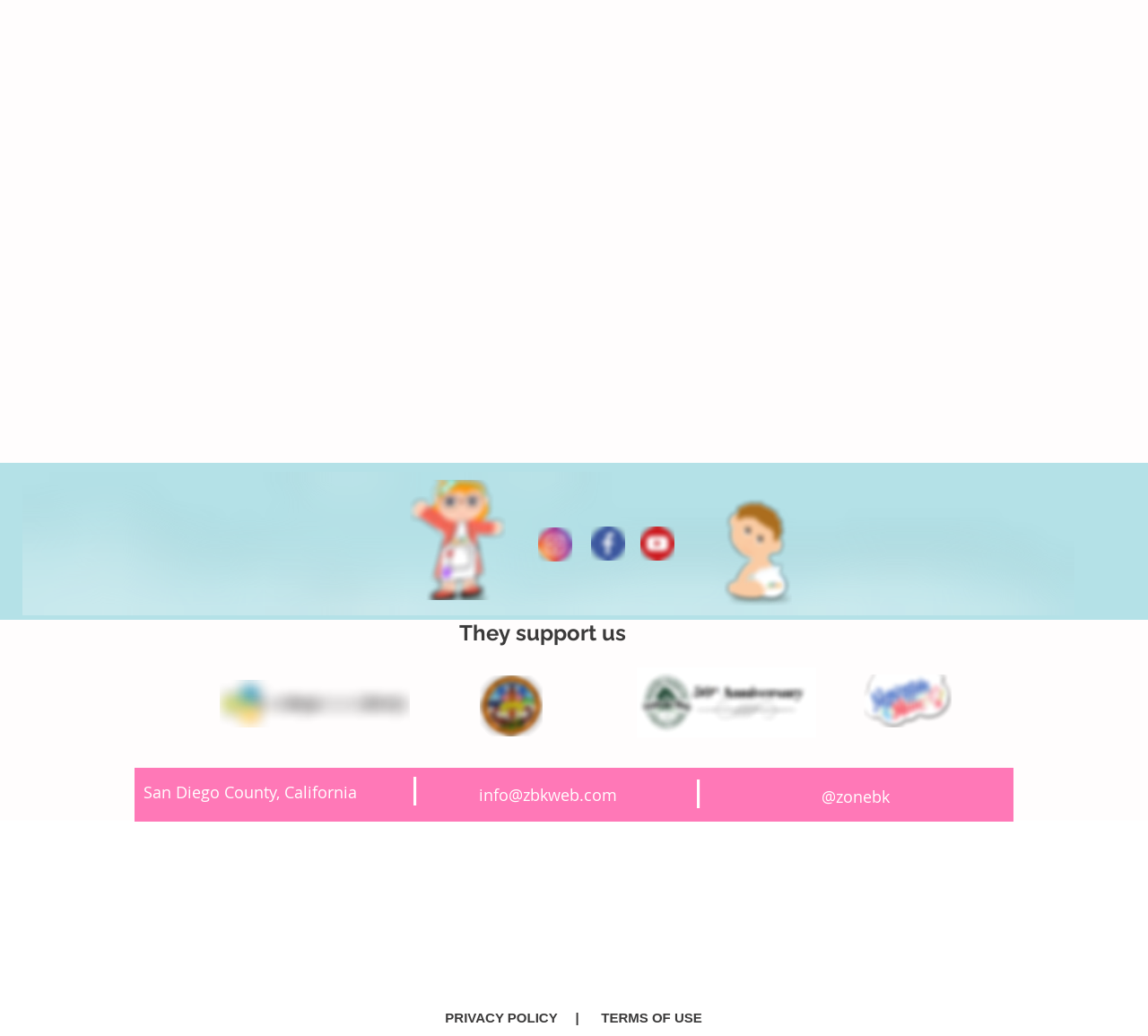Please answer the following question using a single word or phrase: 
What is the last link at the bottom of the page?

TERMS OF USE